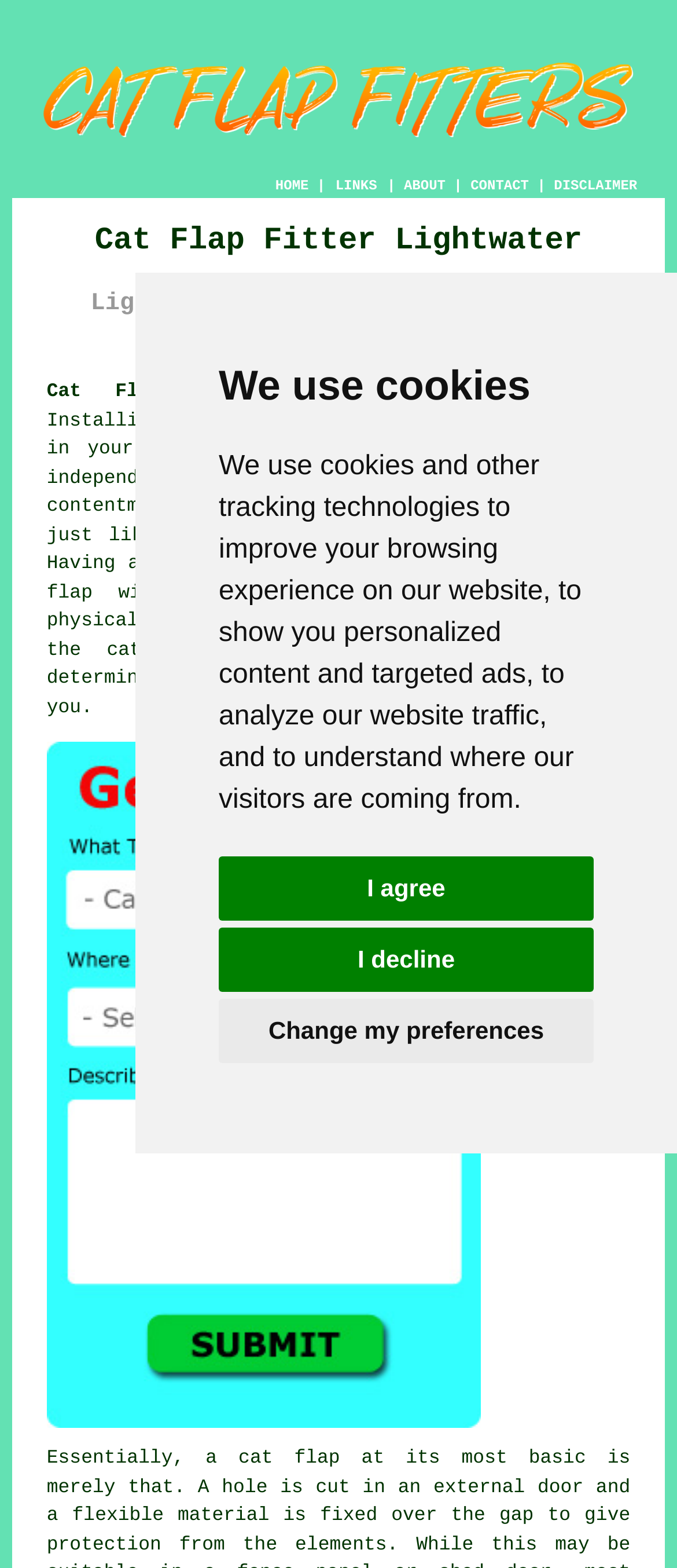Determine the bounding box coordinates for the area you should click to complete the following instruction: "Click the ABOUT link".

[0.597, 0.114, 0.658, 0.124]